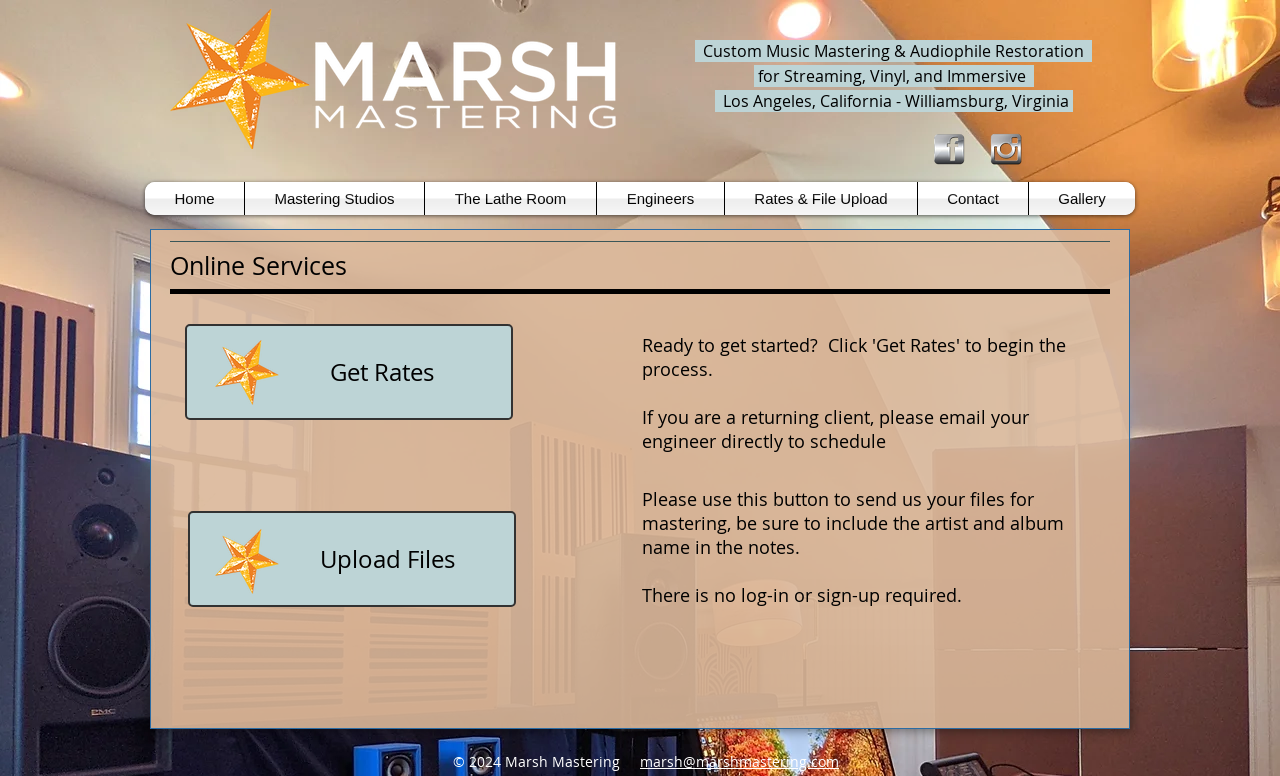Provide a short answer using a single word or phrase for the following question: 
How many navigation links are there?

6